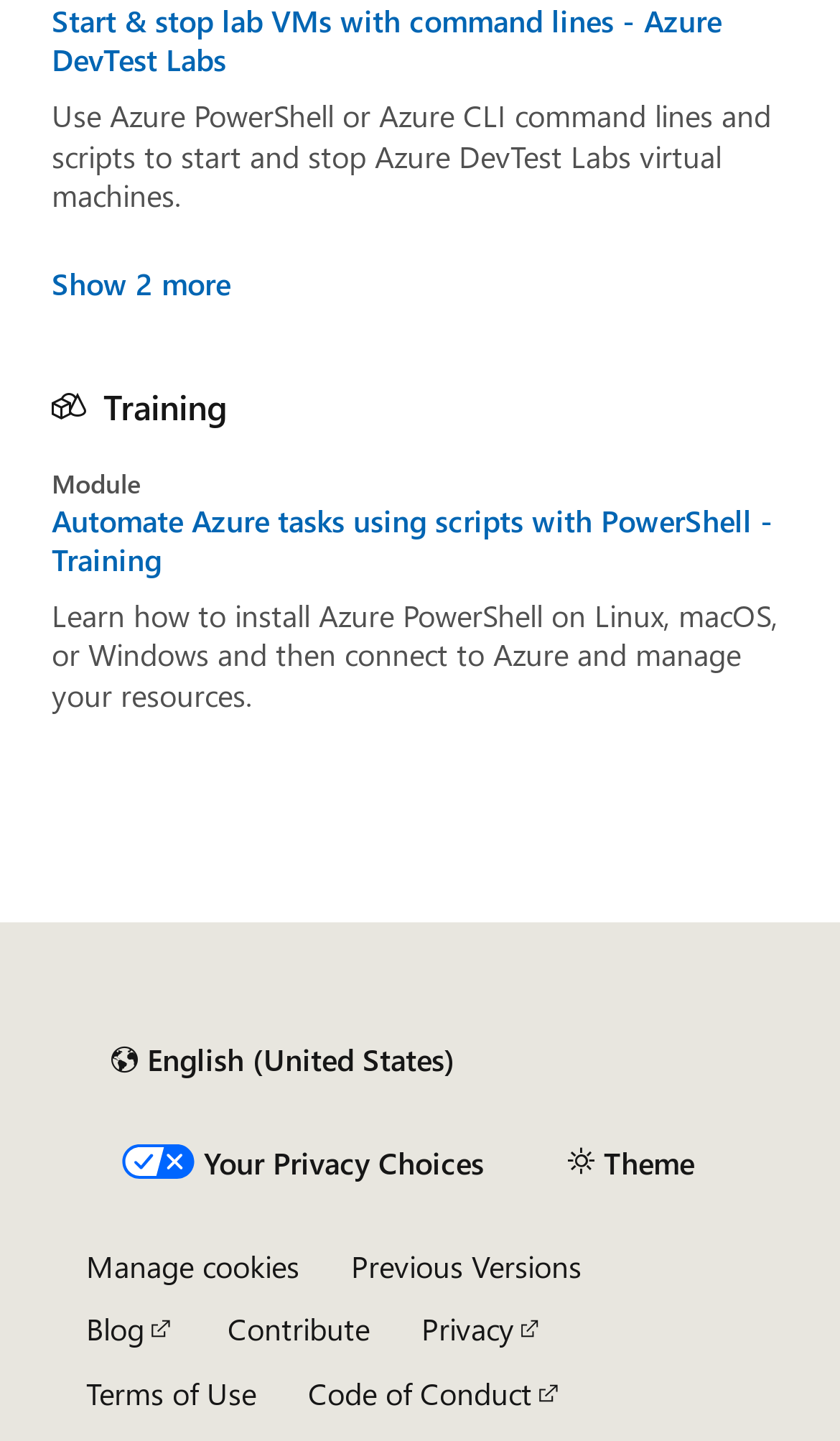Locate the bounding box coordinates of the item that should be clicked to fulfill the instruction: "Click the 'Theme' button".

[0.646, 0.783, 0.856, 0.83]